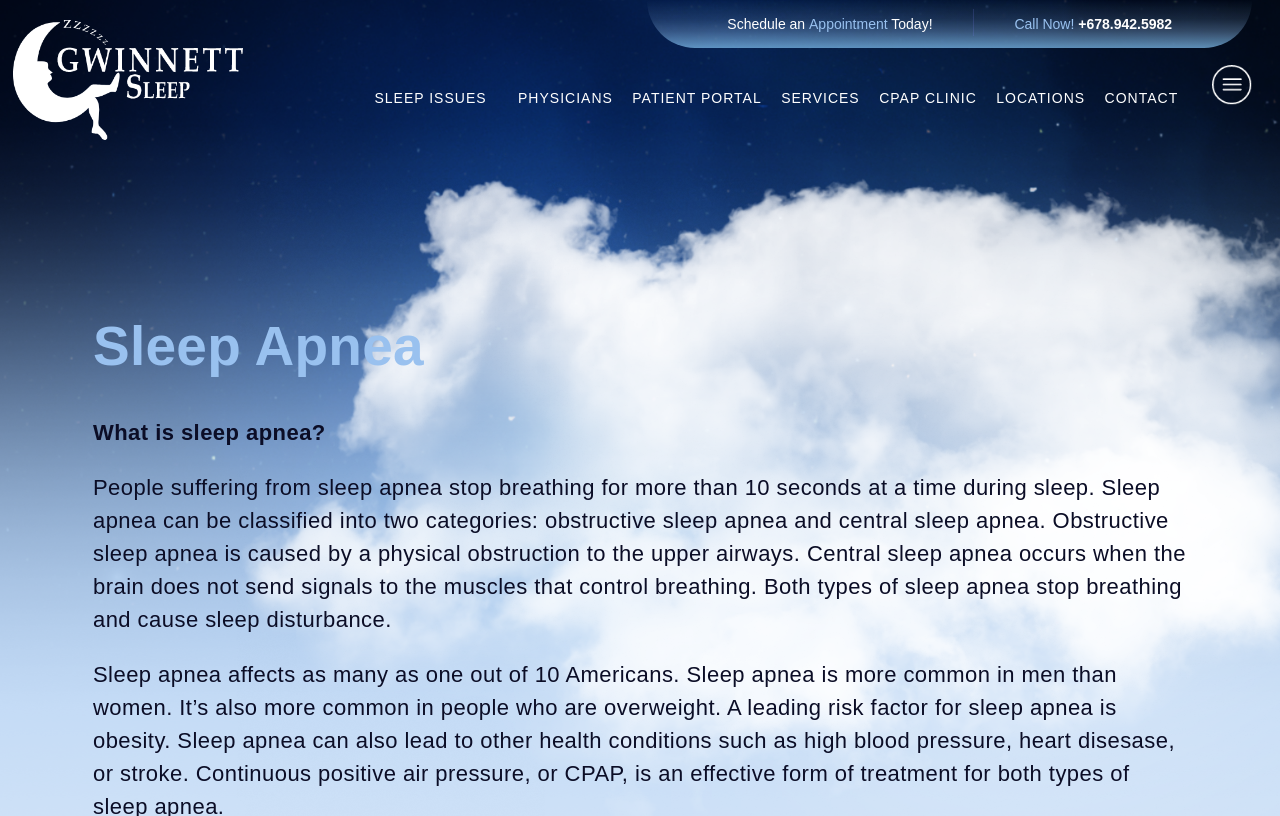Find the bounding box coordinates of the UI element according to this description: "Locations".

[0.778, 0.11, 0.848, 0.129]